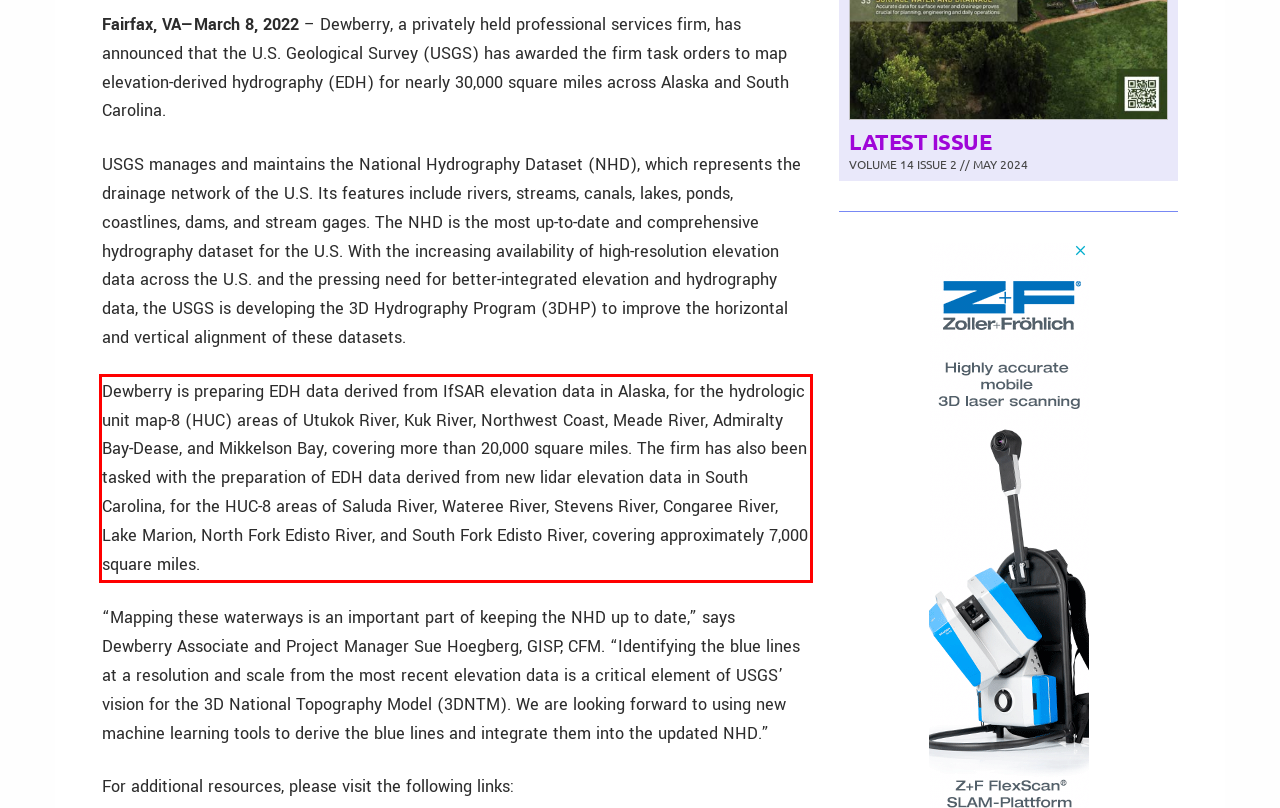Given a screenshot of a webpage, identify the red bounding box and perform OCR to recognize the text within that box.

Dewberry is preparing EDH data derived from IfSAR elevation data in Alaska, for the hydrologic unit map-8 (HUC) areas of Utukok River, Kuk River, Northwest Coast, Meade River, Admiralty Bay-Dease, and Mikkelson Bay, covering more than 20,000 square miles. The firm has also been tasked with the preparation of EDH data derived from new lidar elevation data in South Carolina, for the HUC-8 areas of Saluda River, Wateree River, Stevens River, Congaree River, Lake Marion, North Fork Edisto River, and South Fork Edisto River, covering approximately 7,000 square miles.